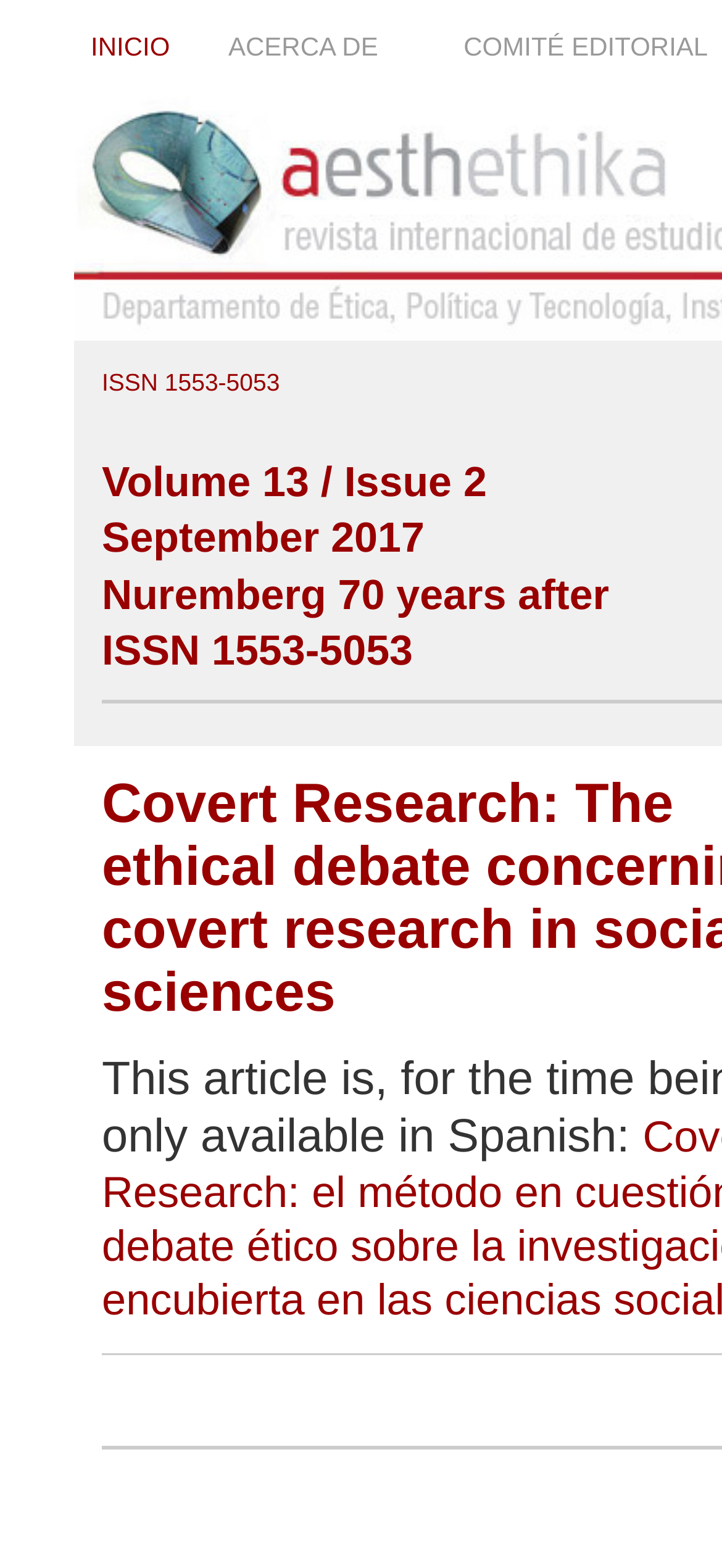Please respond to the question using a single word or phrase:
What is the position of the 'INICIO' menu item?

Top-left